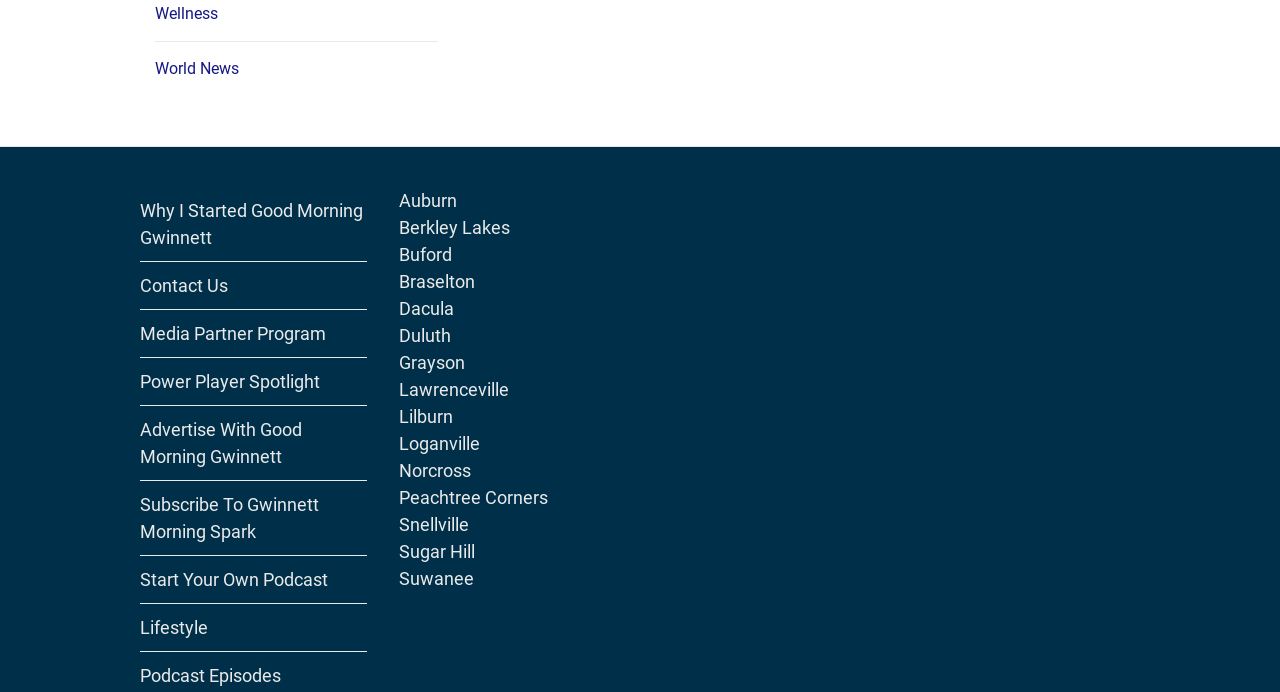Respond to the question below with a single word or phrase:
What is the first link on the webpage?

Wellness